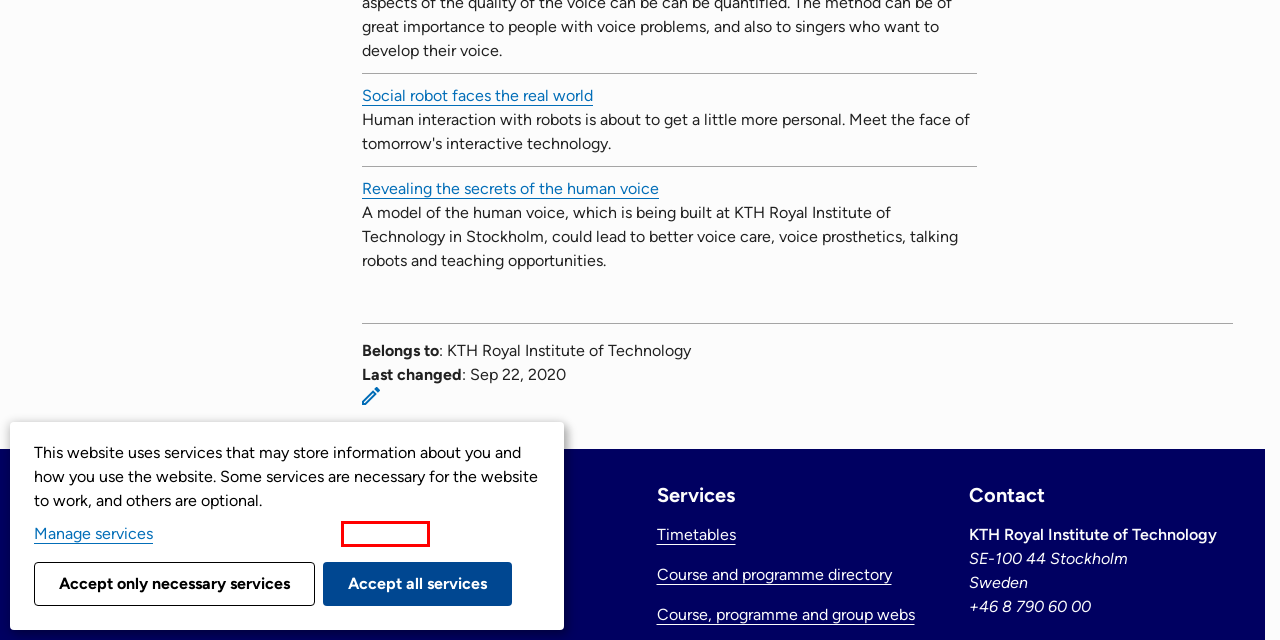You are presented with a screenshot of a webpage containing a red bounding box around an element. Determine which webpage description best describes the new webpage after clicking on the highlighted element. Here are the candidates:
A. KTH Library |  KTH
B. KTH's President and Management |  KTH
C. KTH Schools |  KTH
D. Utbildningsplaner | KTH
E. Search schedules |  Student
F. Social - Översikt | KTH
G. KTH Royal Institute of Technology Web Login Service - Loading Session Information
H. KTH Intranet |  KTH Intranet

A